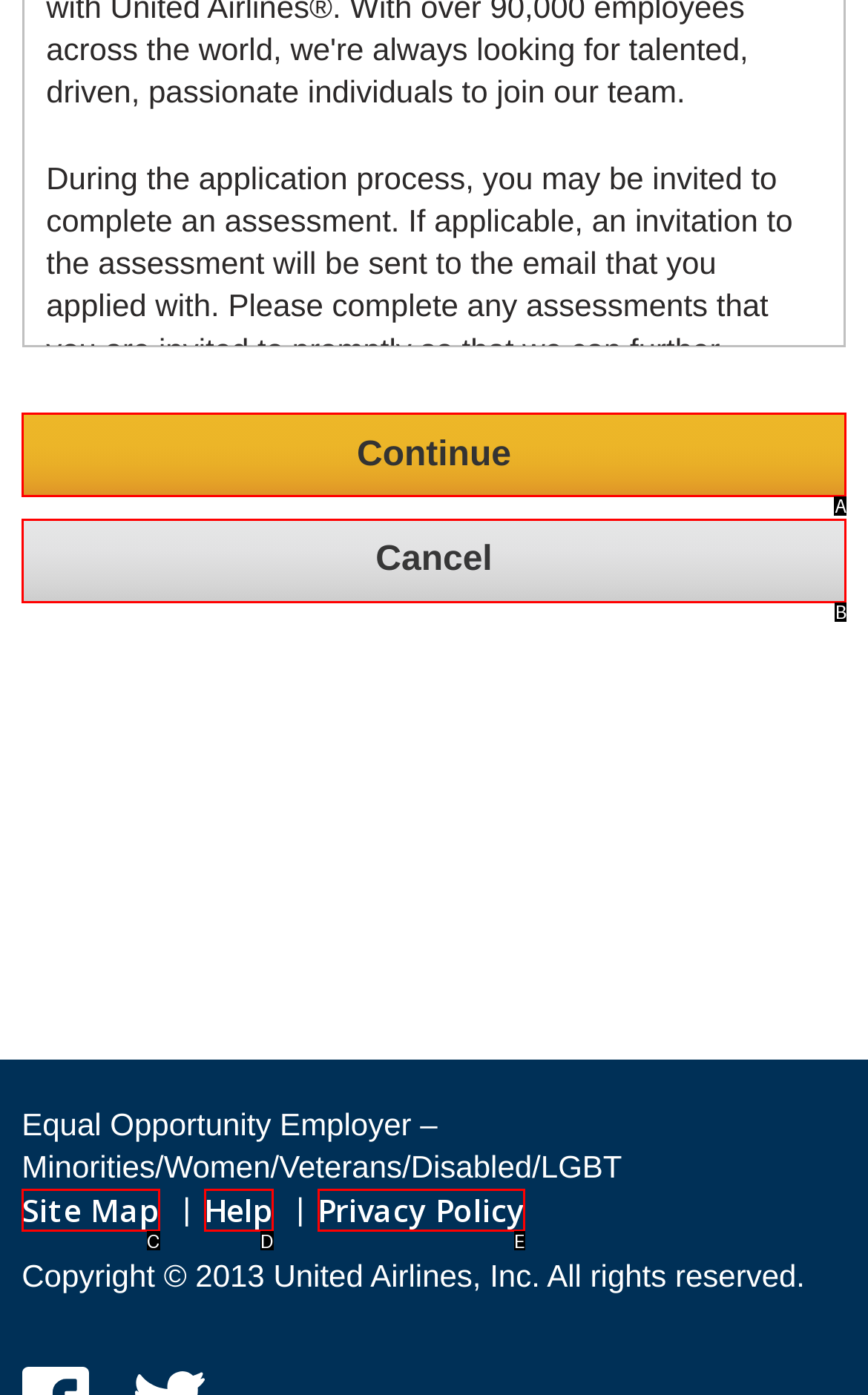From the options shown, which one fits the description: Help? Respond with the appropriate letter.

D